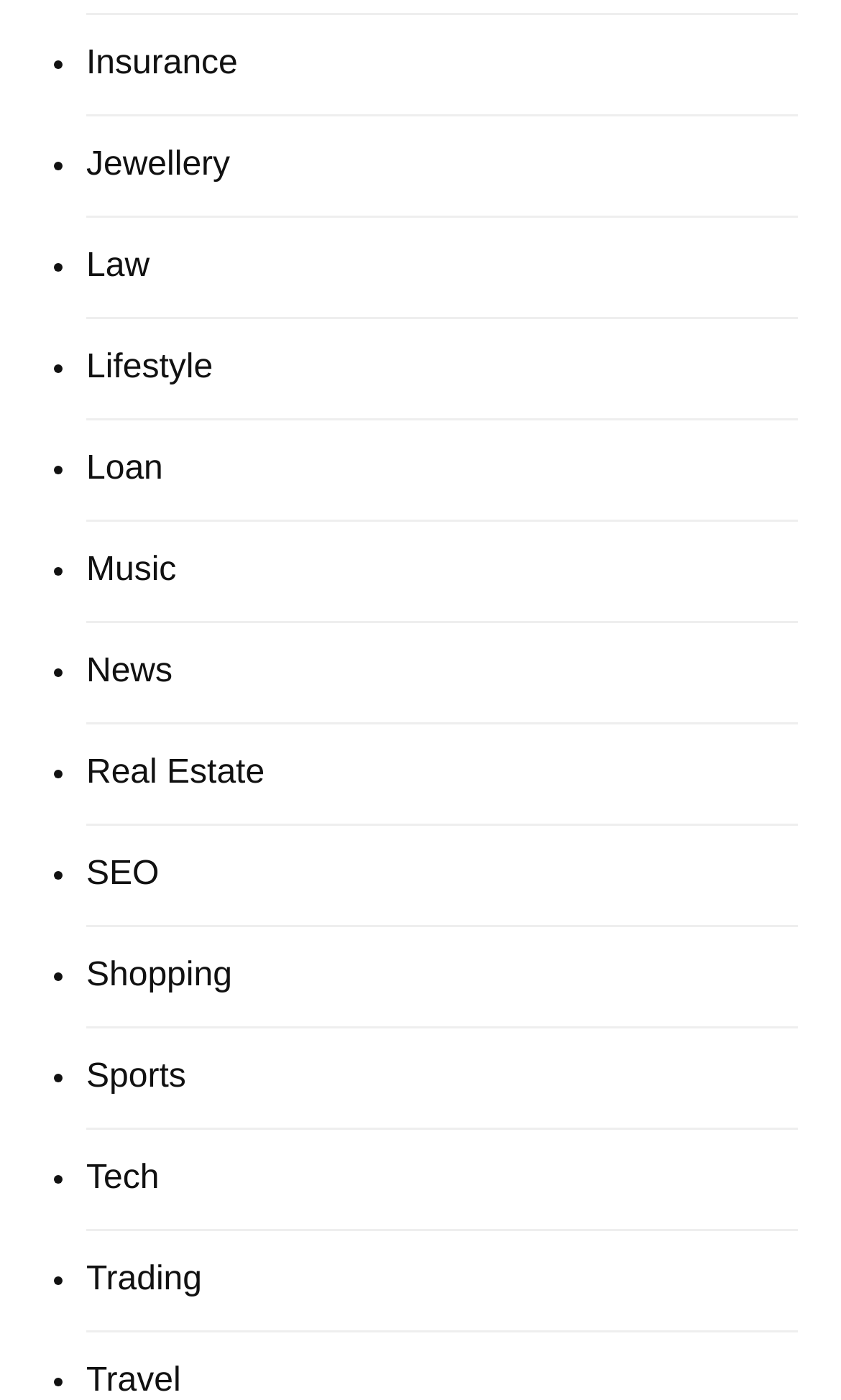How many categories are listed?
Refer to the image and provide a one-word or short phrase answer.

15